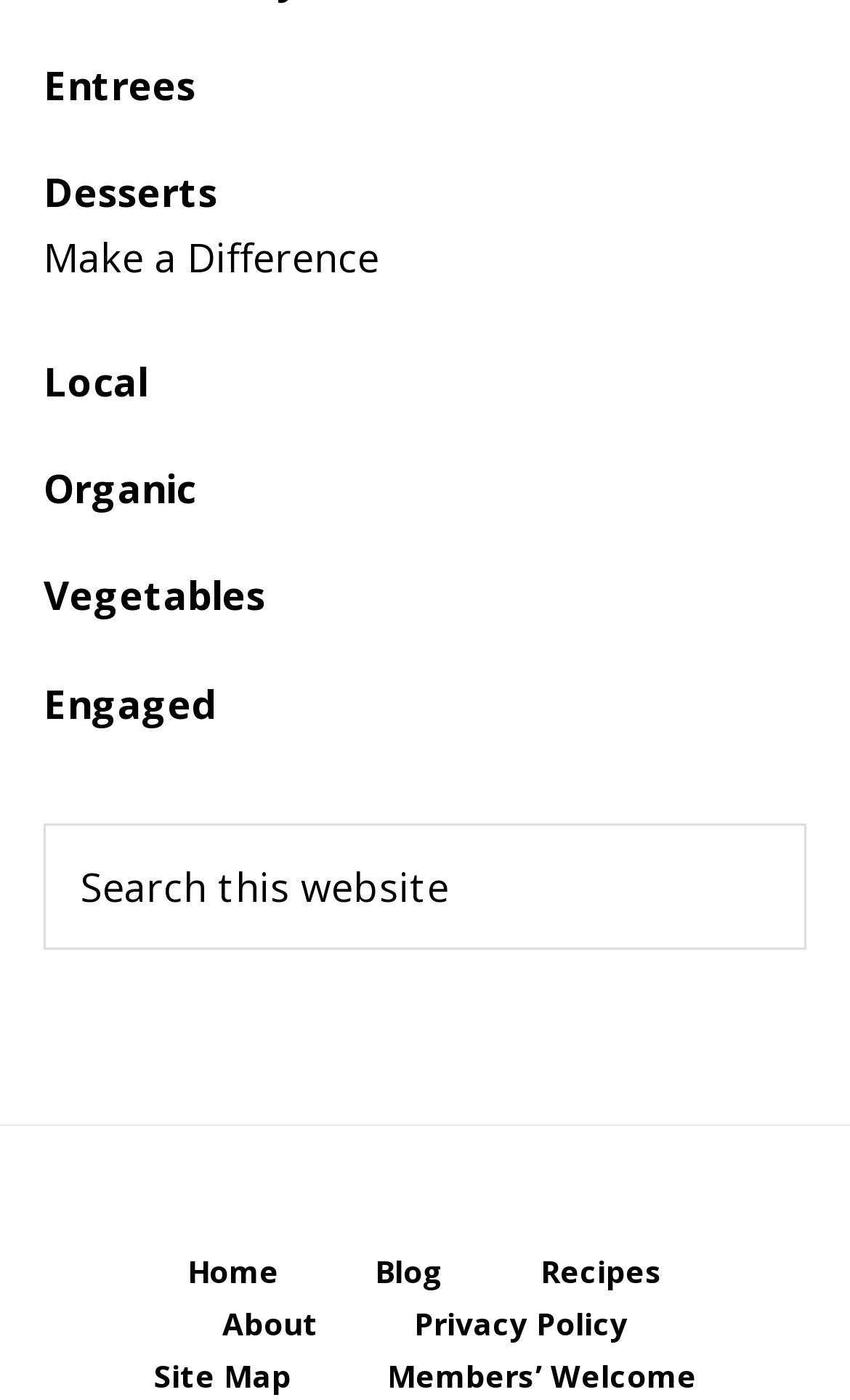Given the element description "About" in the screenshot, predict the bounding box coordinates of that UI element.

[0.21, 0.935, 0.426, 0.972]